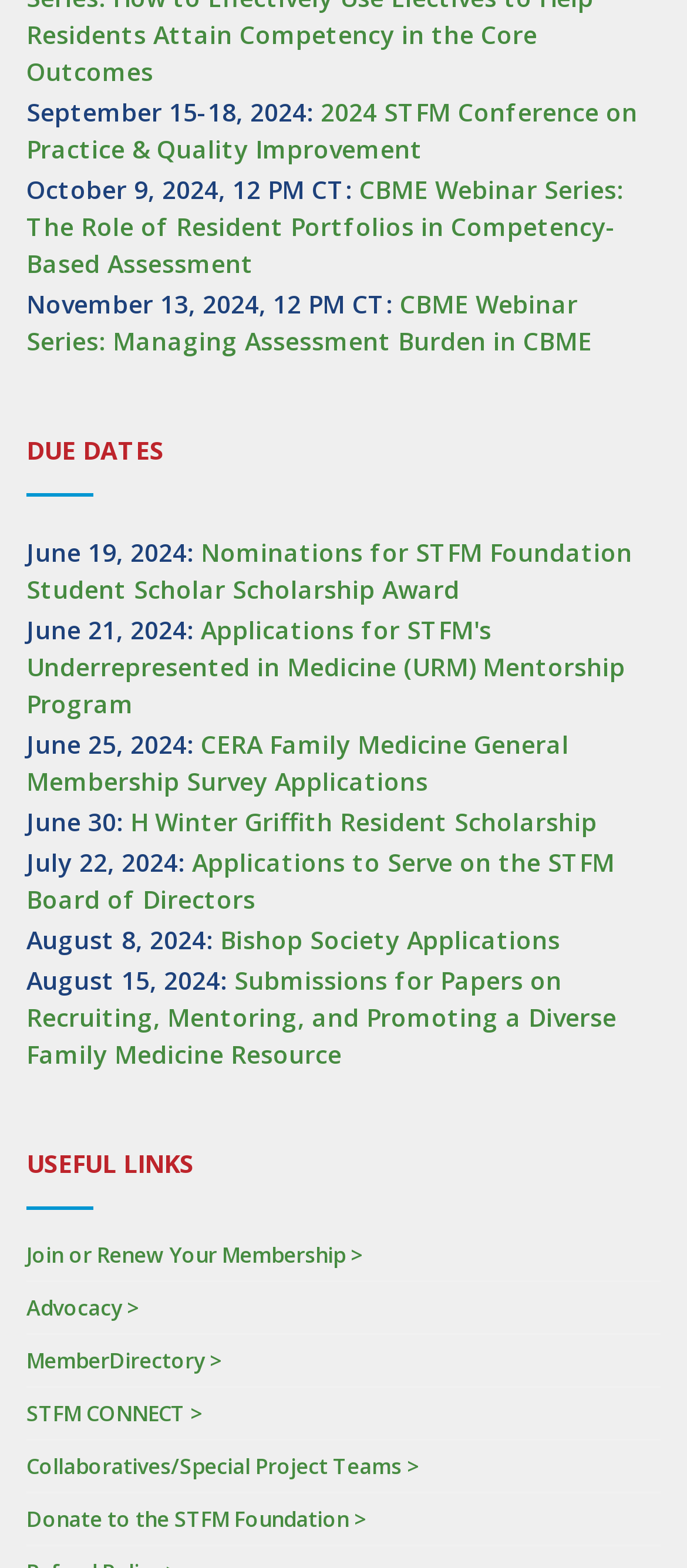Using the provided description Oregon Science Festiva, find the bounding box coordinates for the UI element. Provide the coordinates in (top-left x, top-left y, bottom-right x, bottom-right y) format, ensuring all values are between 0 and 1.

None